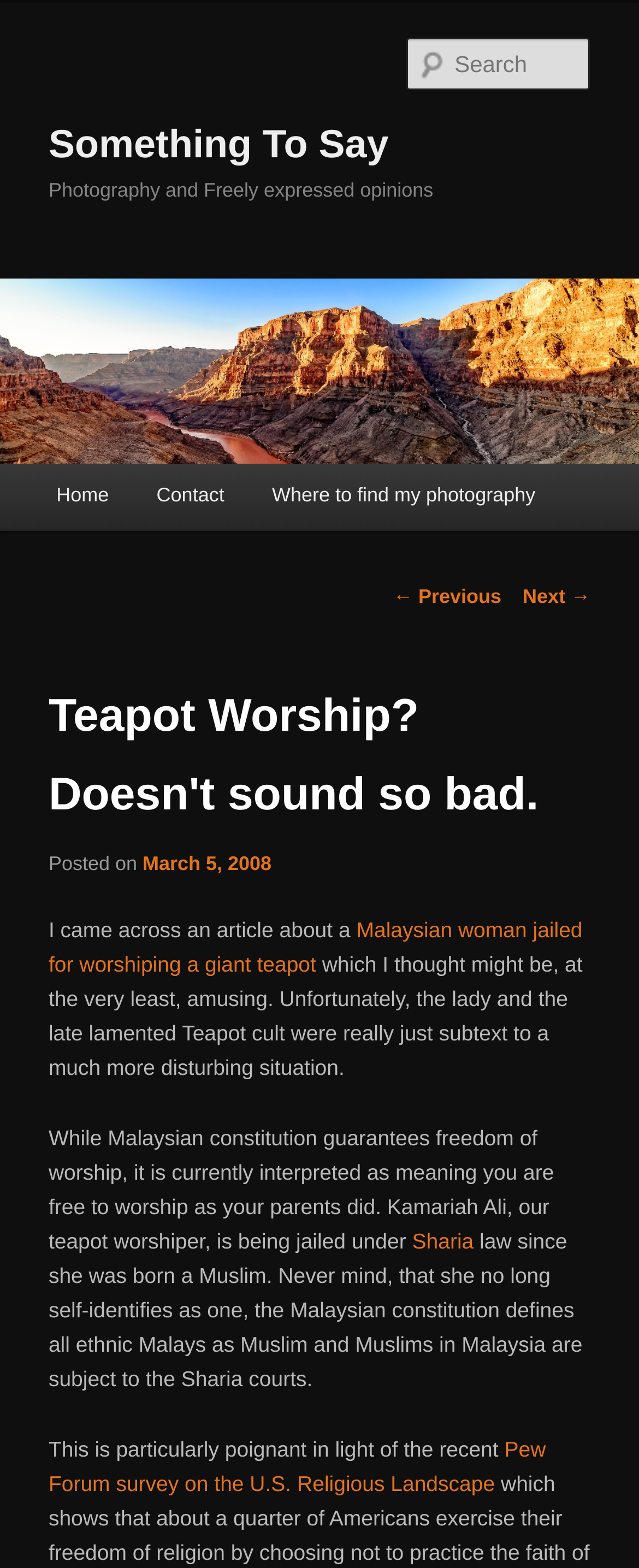Please locate the bounding box coordinates of the element's region that needs to be clicked to follow the instruction: "Visit the 'Contact' page". The bounding box coordinates should be provided as four float numbers between 0 and 1, i.e., [left, top, right, bottom].

[0.208, 0.295, 0.388, 0.337]